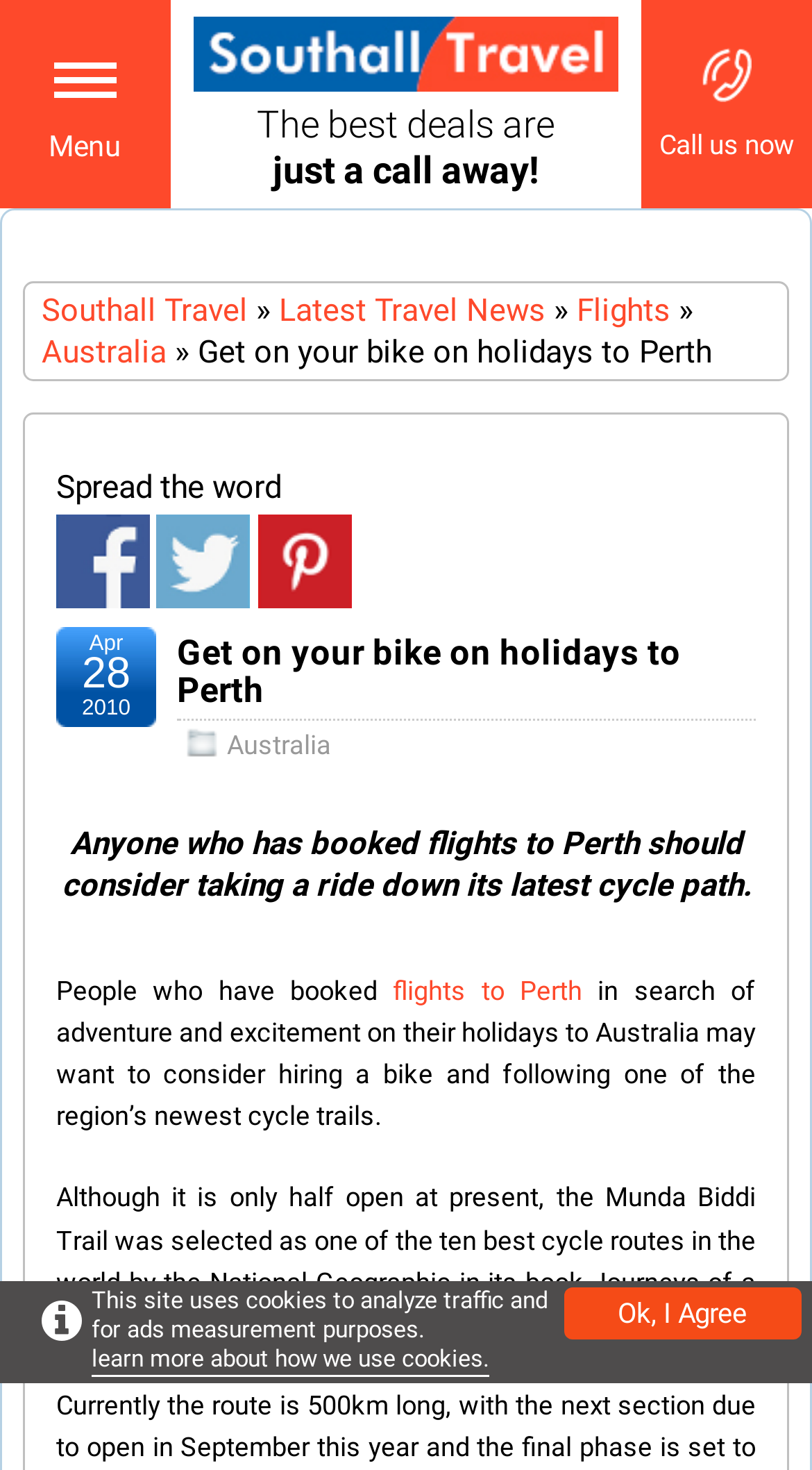What is the principal heading displayed on the webpage?

Get on your bike on holidays to Perth